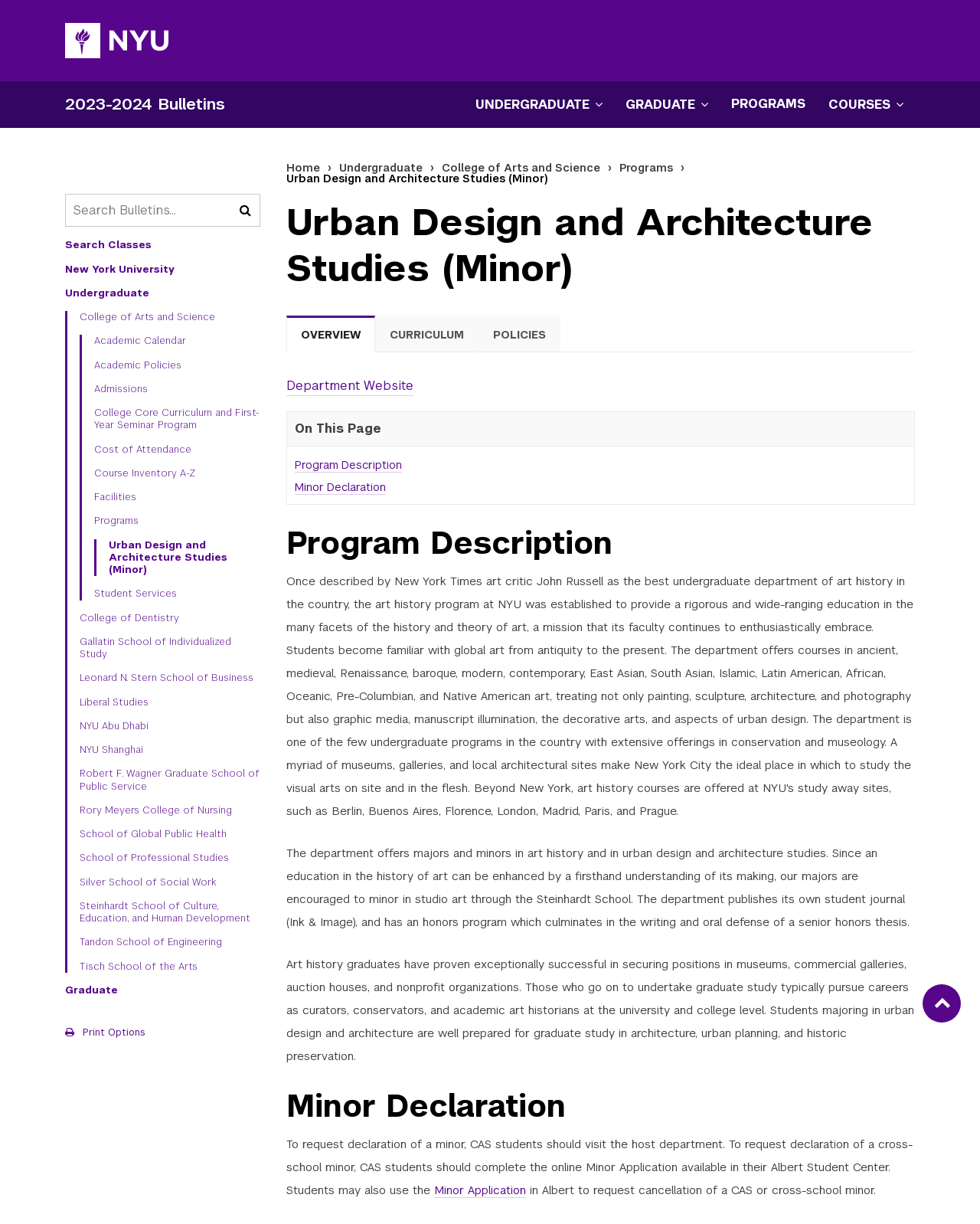Please locate the bounding box coordinates of the element that should be clicked to complete the given instruction: "Open Undergraduate Menu".

[0.473, 0.068, 0.627, 0.103]